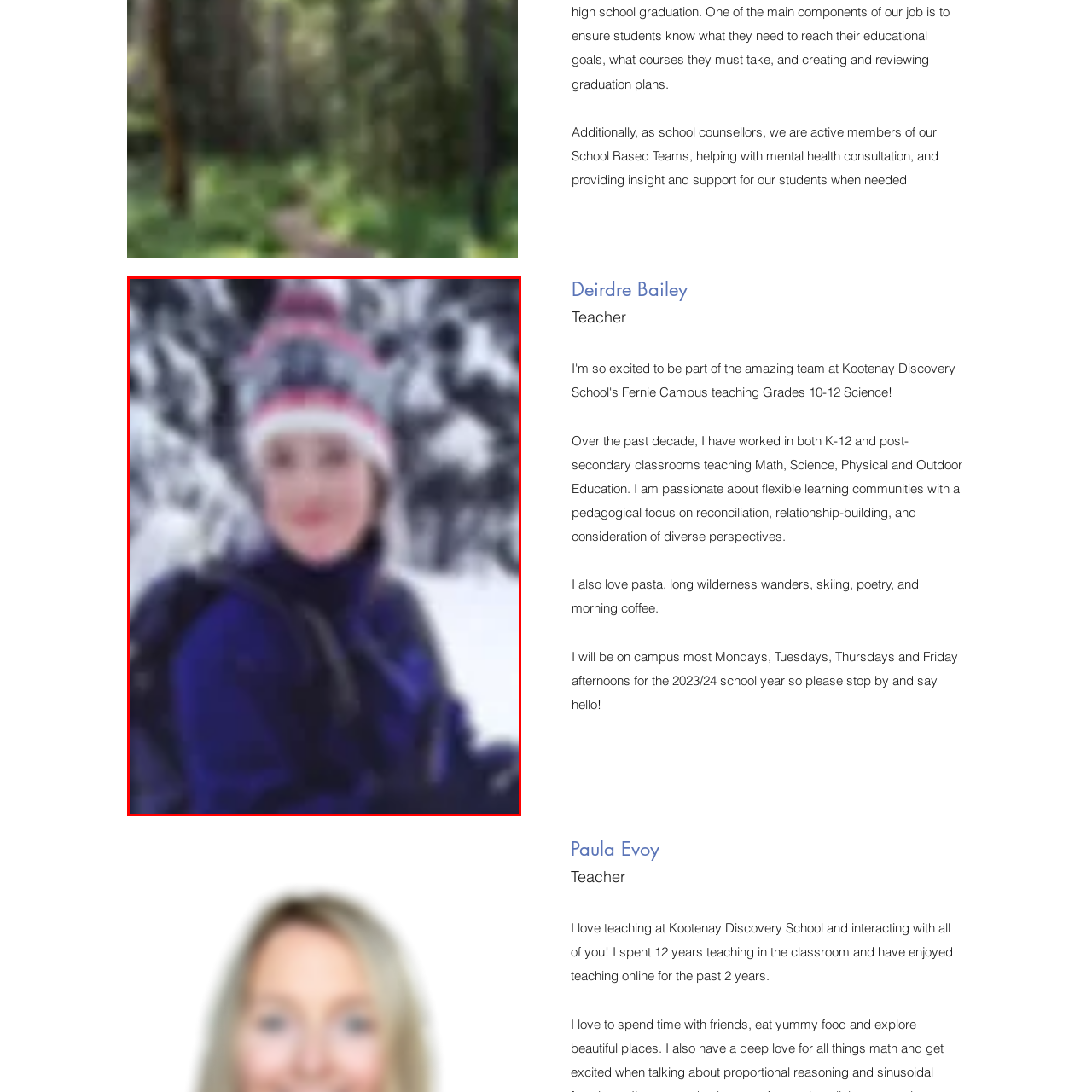Write a detailed description of the image enclosed in the red-bordered box.

The image features a smiling woman in a snowy outdoor setting, adorned in a vibrant winter outfit. She wears a warm blue jacket, complemented by a colorful knitted hat with a festive pattern, evoking a sense of winter cheer. The snowy background suggests a picturesque landscape, highlighting the beauty of the season. This scene captures not only her joyful spirit but also a love for outdoor adventures in nature, reflecting a connection with the environment. The overall atmosphere suggests a moment of enjoyment in recreational activities amidst the tranquility of a winter landscape.